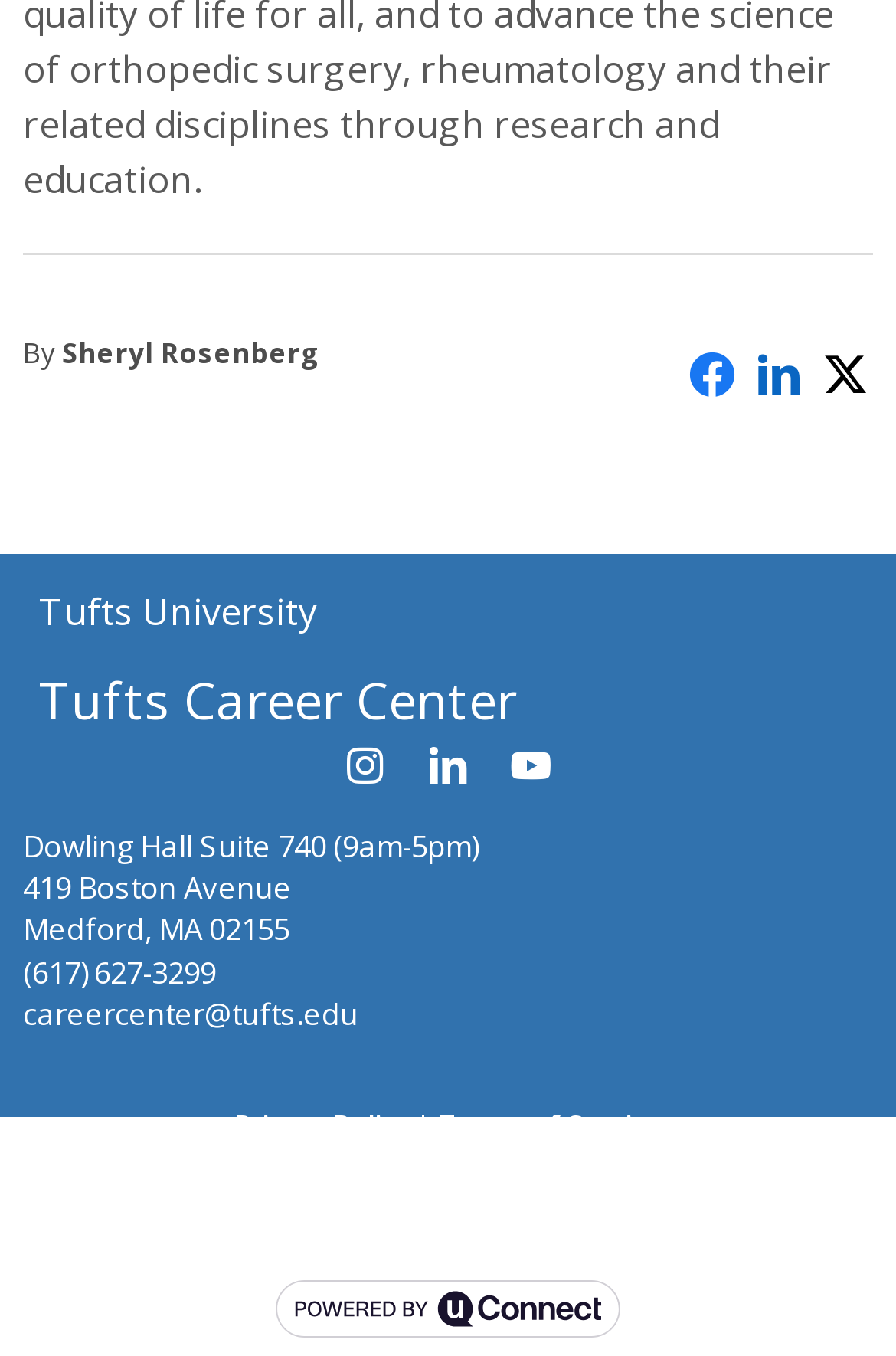Predict the bounding box coordinates for the UI element described as: "Sheryl Rosenberg". The coordinates should be four float numbers between 0 and 1, presented as [left, top, right, bottom].

[0.069, 0.245, 0.356, 0.272]